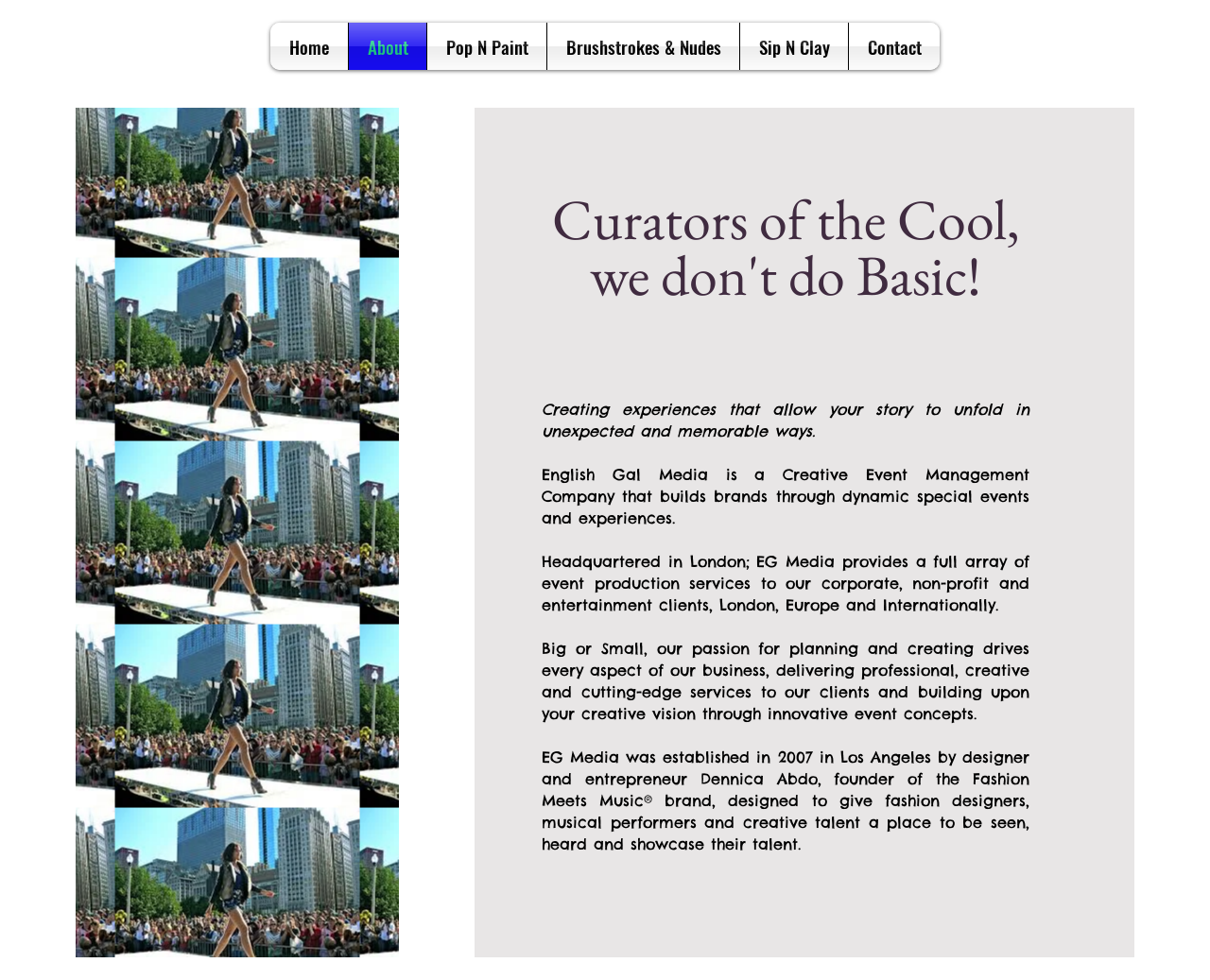Give a detailed overview of the webpage's appearance and contents.

The webpage is about English Gal Media, a creative event management company. At the top, there is a navigation bar with 6 links: Home, About, Pop N Paint, Brushstrokes & Nudes, Sip N Clay, and Contact. 

Below the navigation bar, there is a main section that occupies the majority of the page. In the center of this section, there is a prominent heading that reads "Curators of the Cool, we don't do Basic!" followed by a series of paragraphs that describe the company's mission and services. The first paragraph explains that the company creates experiences that allow clients' stories to unfold in unexpected and memorable ways. 

The next paragraph is the same as the meta description, stating that English Gal Media is a creative event management company that builds brands through dynamic special events and experiences. The following paragraphs provide more information about the company, including its headquarters, services, and passion for planning and creating events. 

Finally, there is a paragraph that talks about the company's history, stating that it was established in 2007 in Los Angeles by designer and entrepreneur Dennica Abdo, founder of the Fashion Meets Music brand.